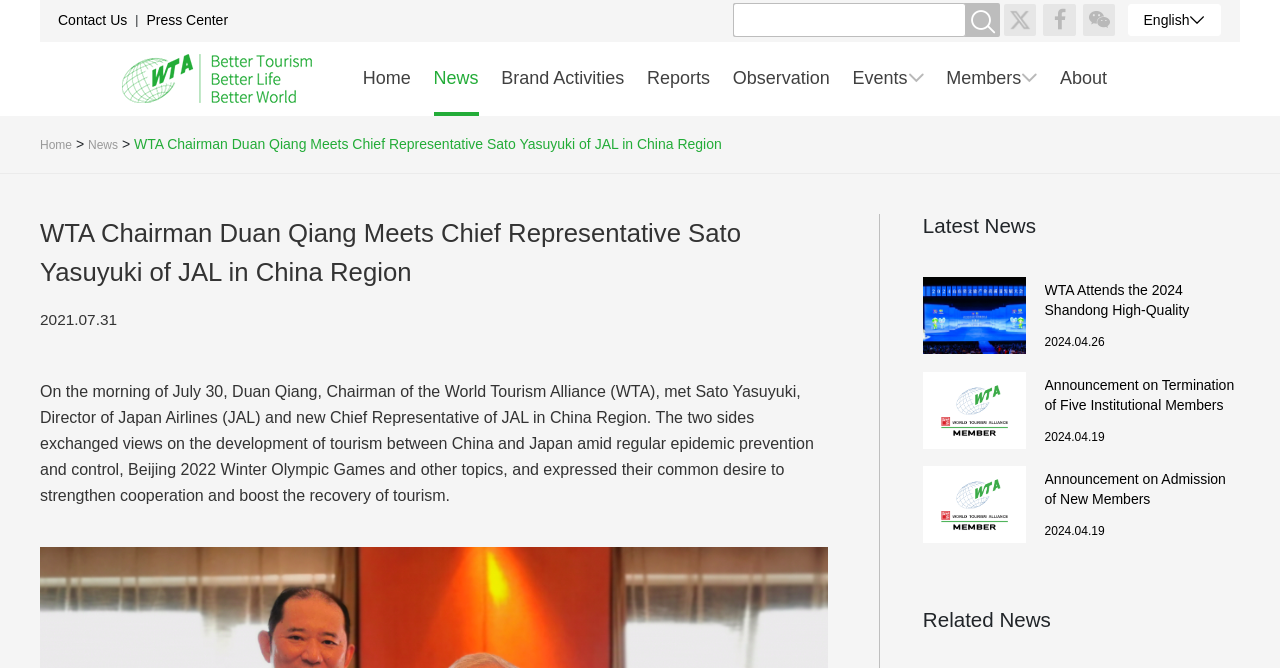Identify the bounding box coordinates for the region of the element that should be clicked to carry out the instruction: "Jump to main content". The bounding box coordinates should be four float numbers between 0 and 1, i.e., [left, top, right, bottom].

None